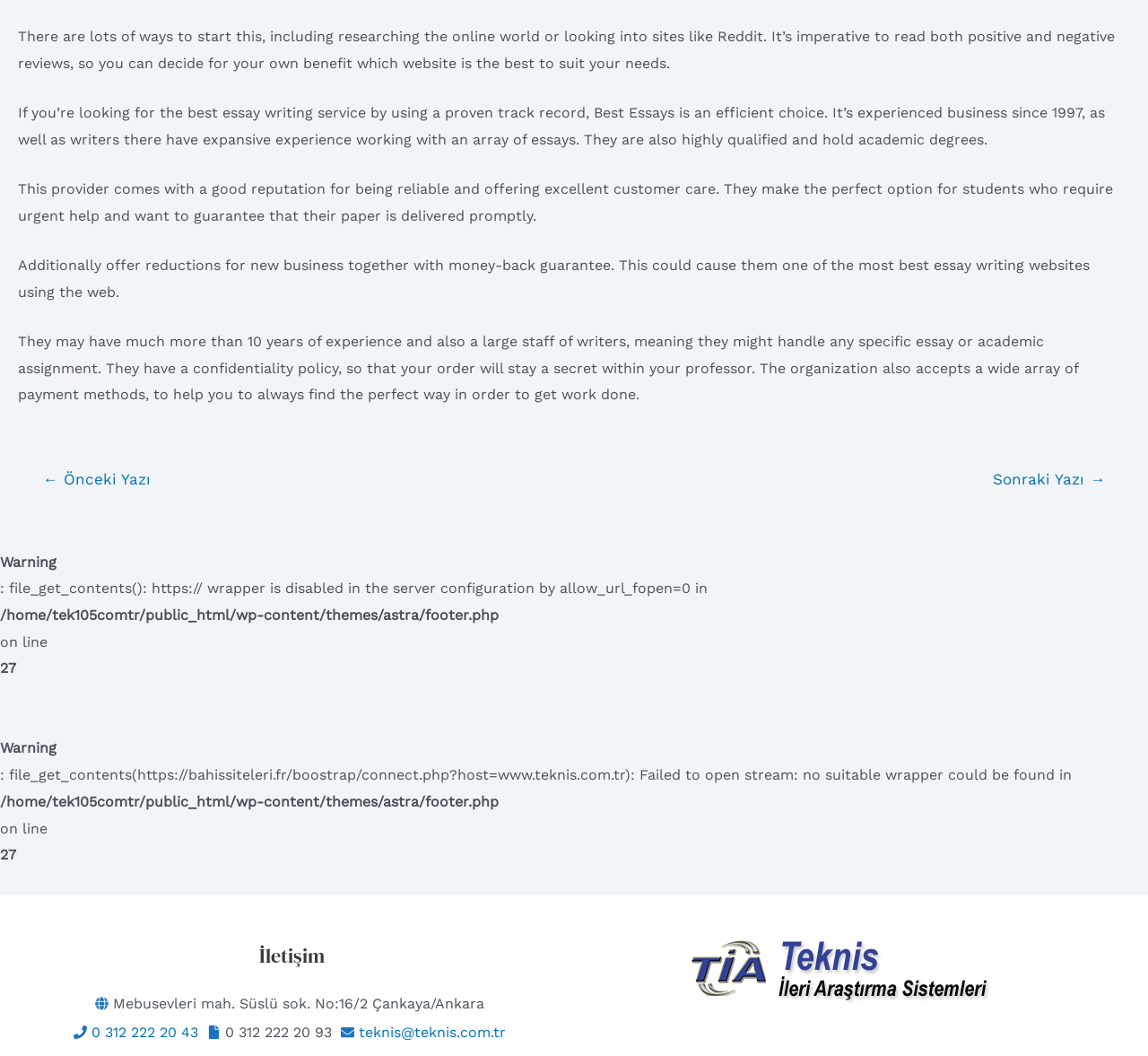What is the policy of the company regarding confidentiality?
Based on the screenshot, give a detailed explanation to answer the question.

The webpage mentions that the company 'have a confidentiality policy, so that your order will stay a secret within your professor', indicating that the company has a policy to maintain confidentiality.